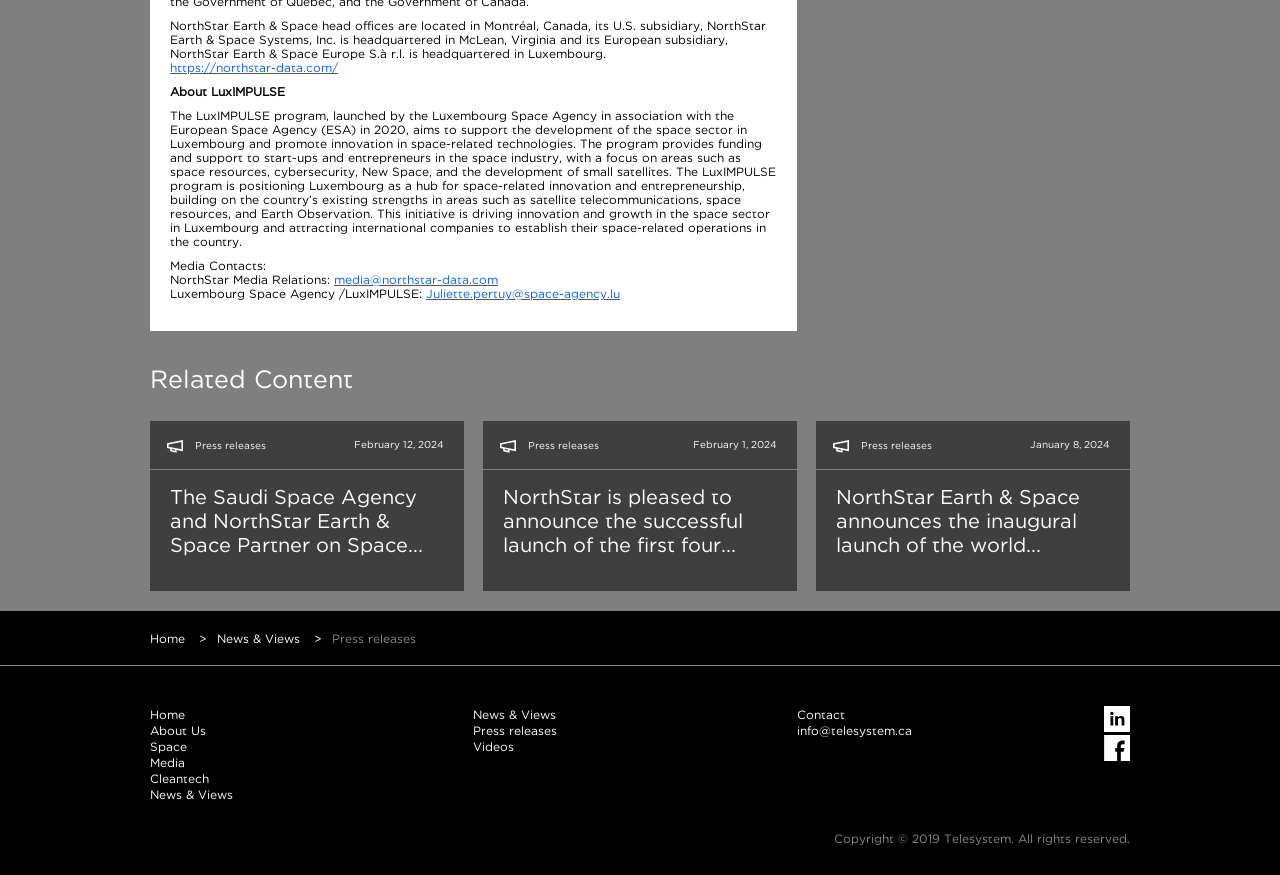Give the bounding box coordinates for the element described by: "https://northstar-data.com/".

[0.133, 0.07, 0.264, 0.085]